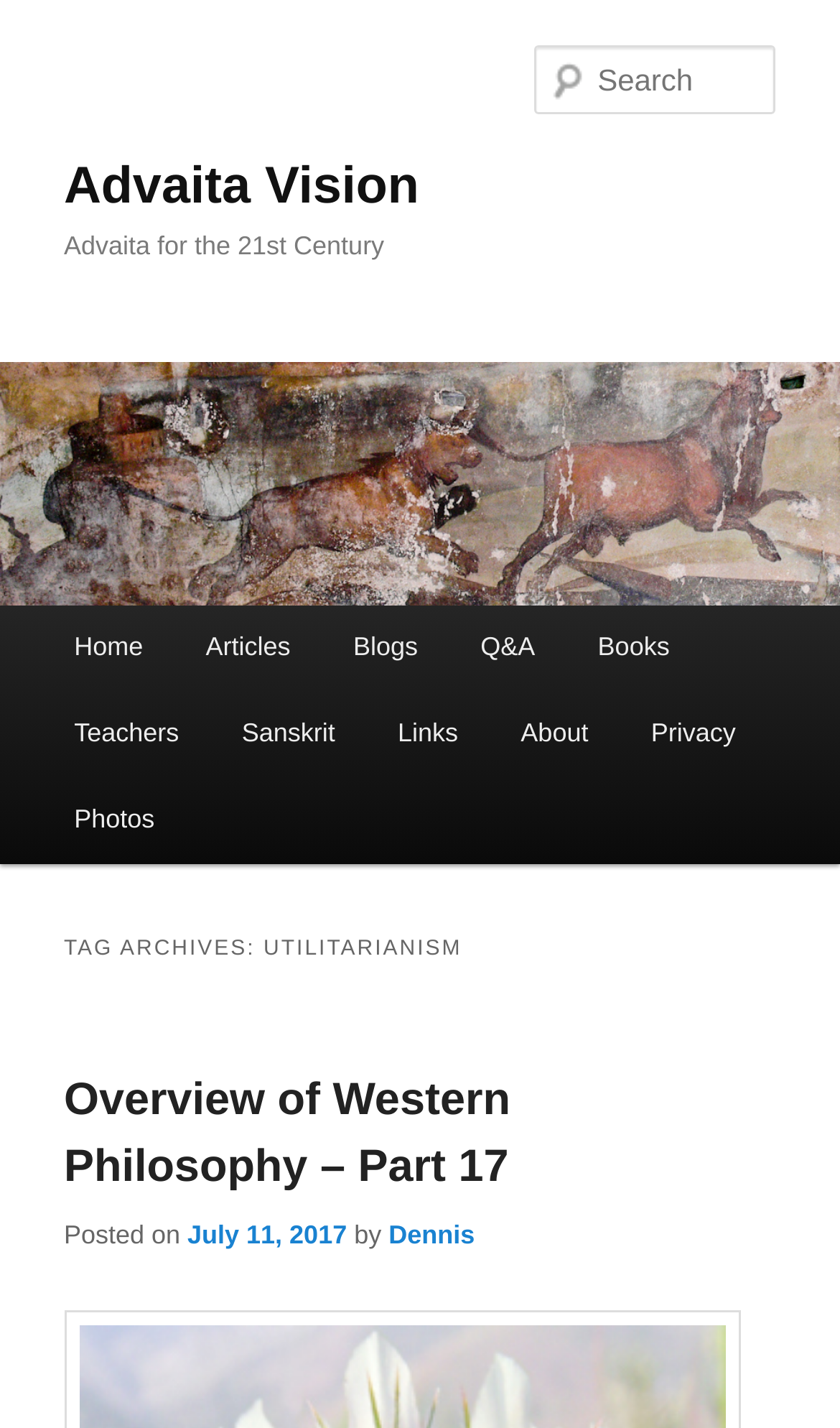How many search boxes are there? Examine the screenshot and reply using just one word or a brief phrase.

1